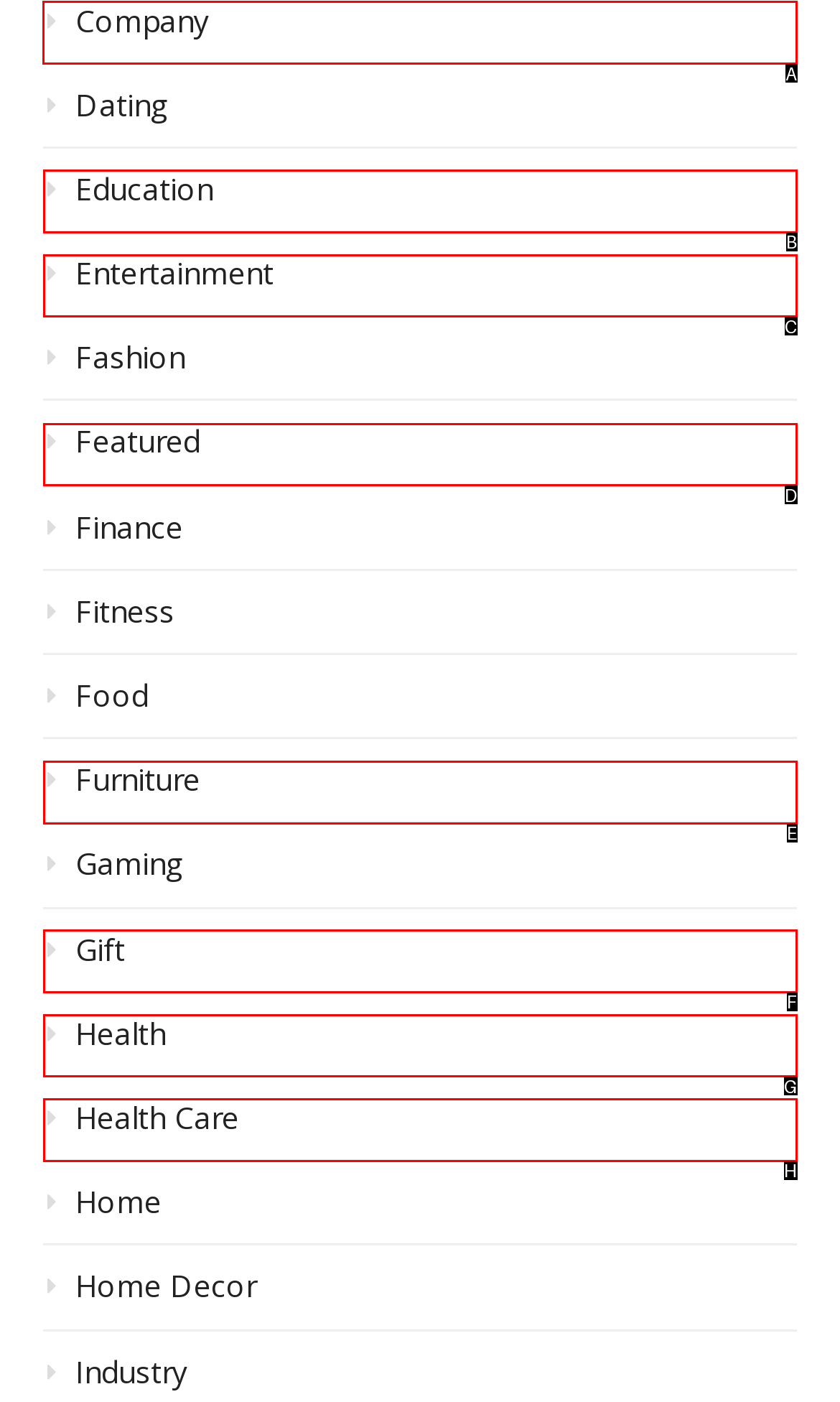Identify the correct option to click in order to accomplish the task: Click on the 'Company' link Provide your answer with the letter of the selected choice.

A